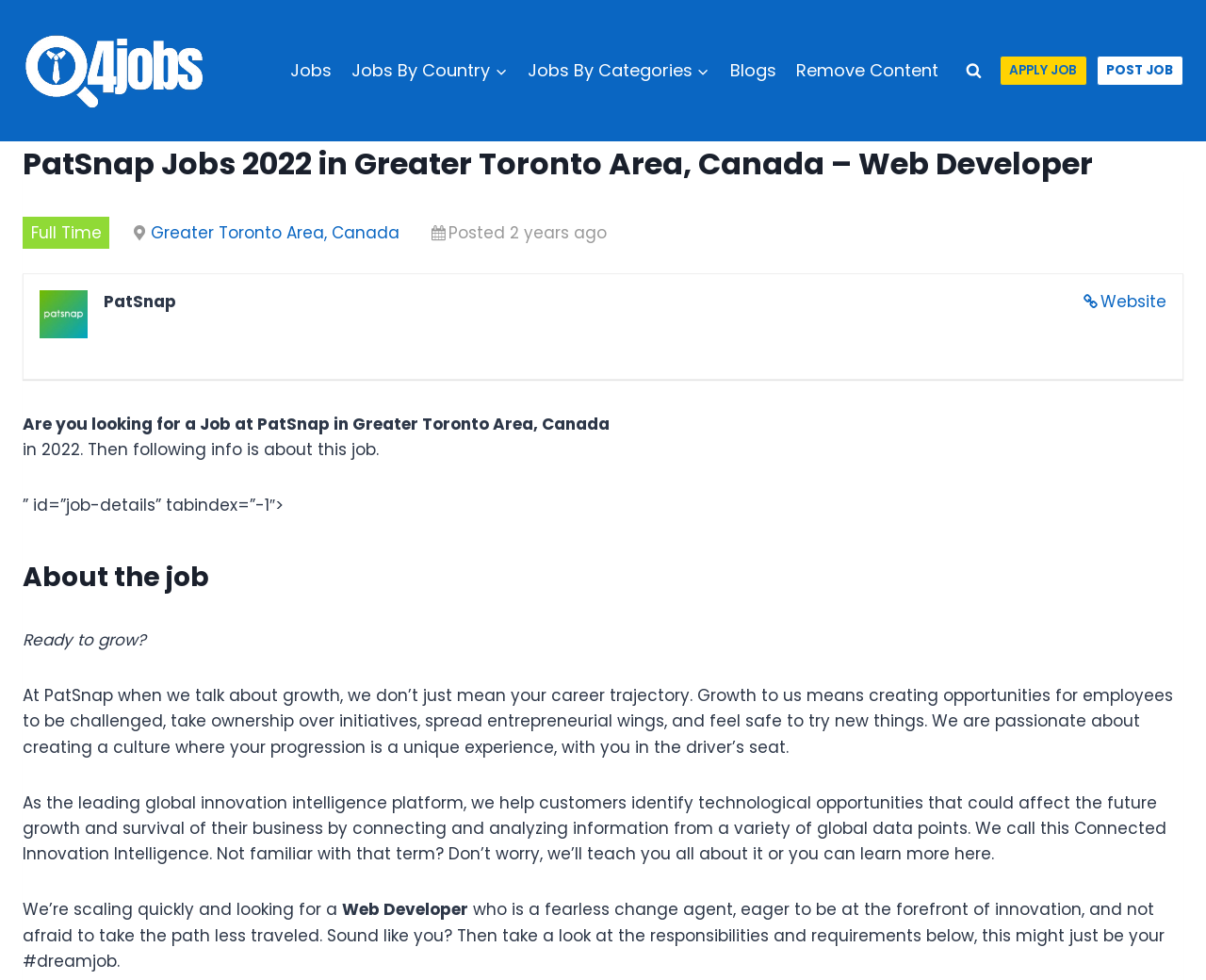What is the company name?
By examining the image, provide a one-word or phrase answer.

PatSnap